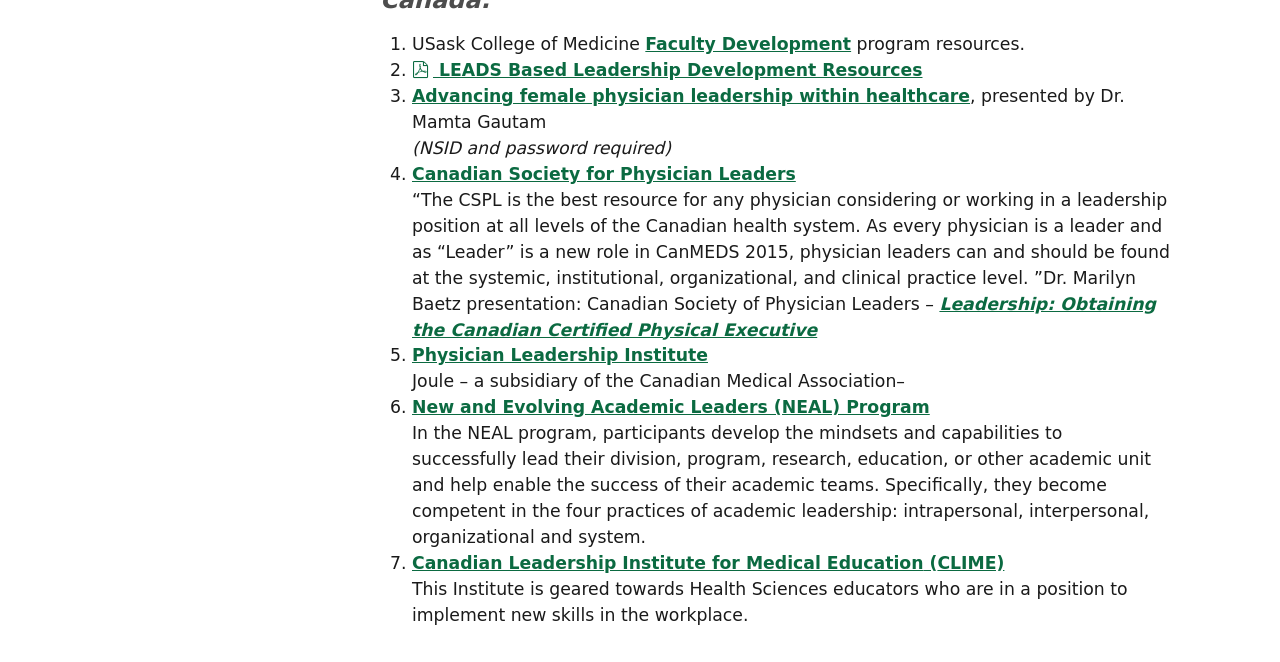Based on the element description: "LEADS Based Leadership Development Resources", identify the UI element and provide its bounding box coordinates. Use four float numbers between 0 and 1, [left, top, right, bottom].

[0.322, 0.091, 0.721, 0.121]